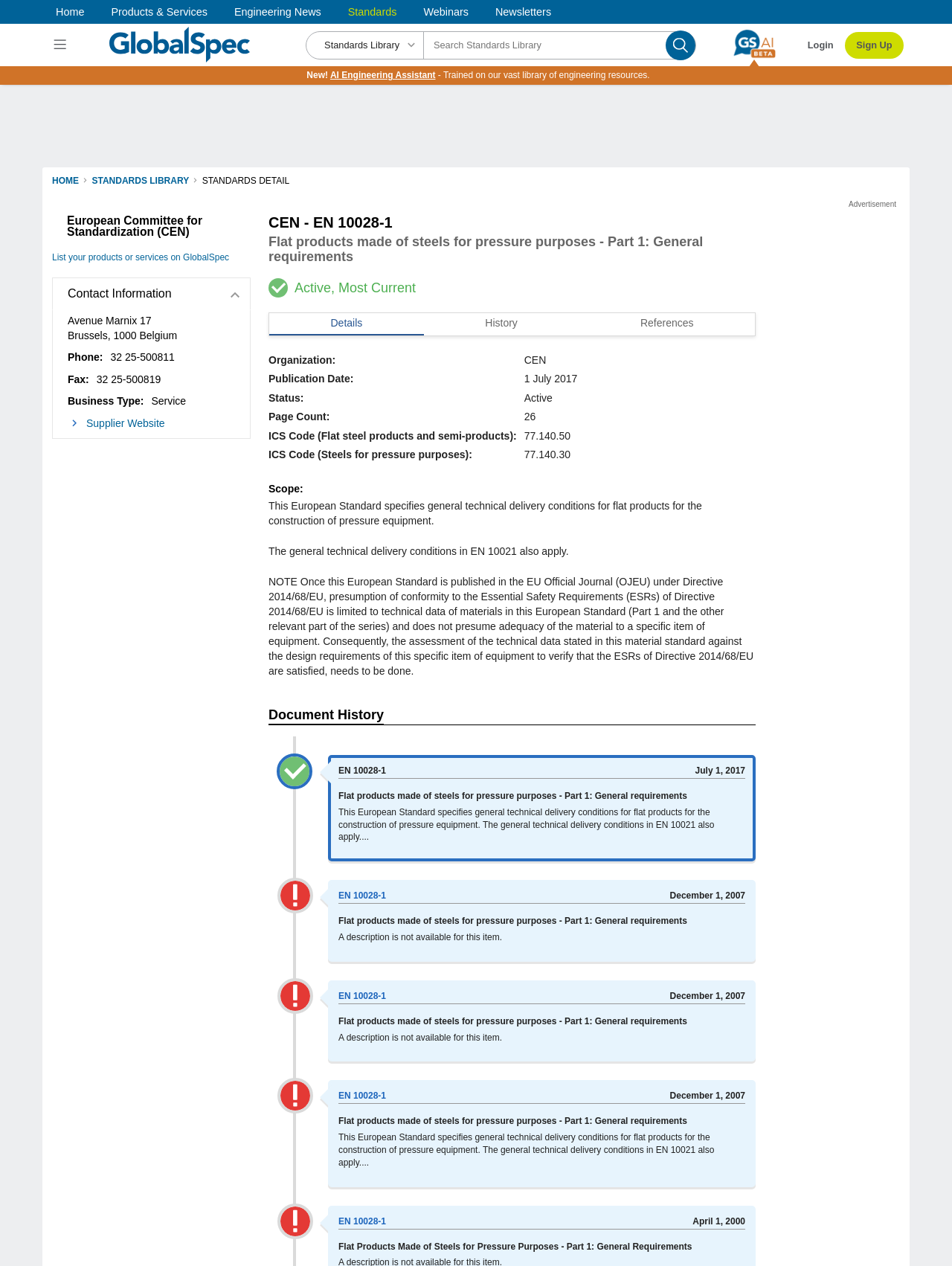Kindly determine the bounding box coordinates for the clickable area to achieve the given instruction: "Click on the GlobalSpec Logo".

[0.088, 0.019, 0.309, 0.053]